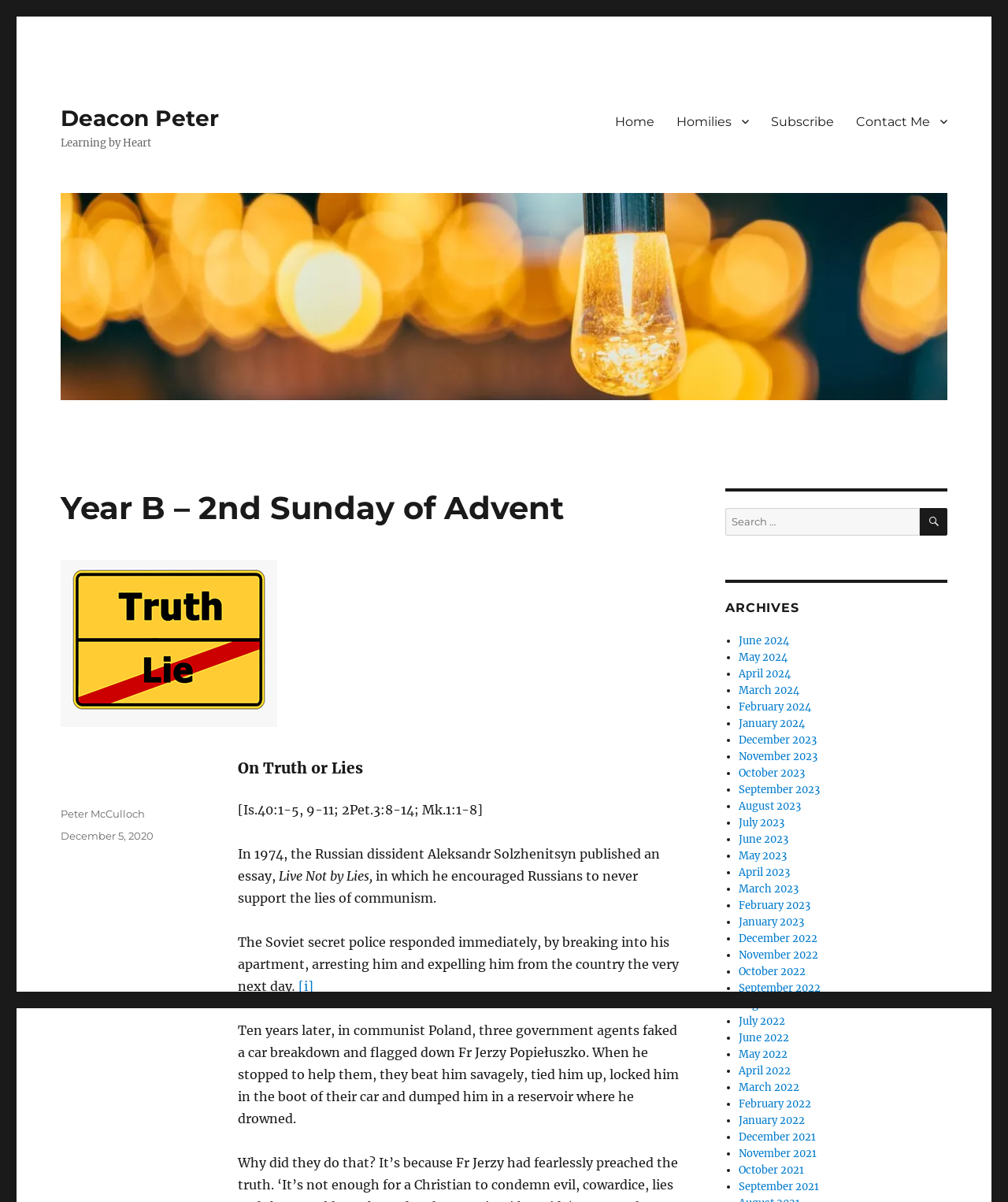Provide the bounding box coordinates of the HTML element this sentence describes: "November 2021". The bounding box coordinates consist of four float numbers between 0 and 1, i.e., [left, top, right, bottom].

[0.733, 0.954, 0.81, 0.965]